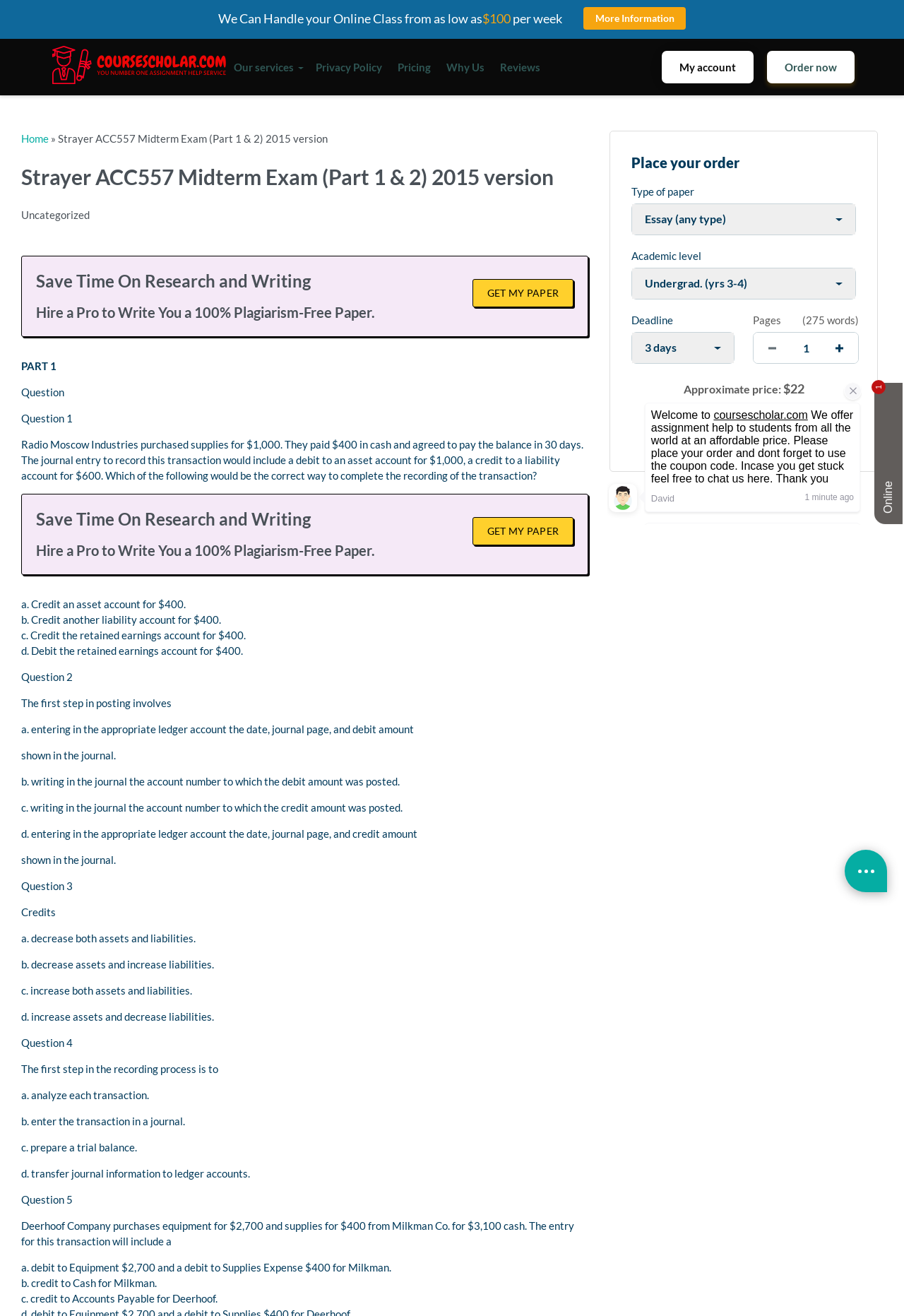Answer the question in one word or a short phrase:
What is the purpose of the 'GET MY PAPER' button?

To order a paper